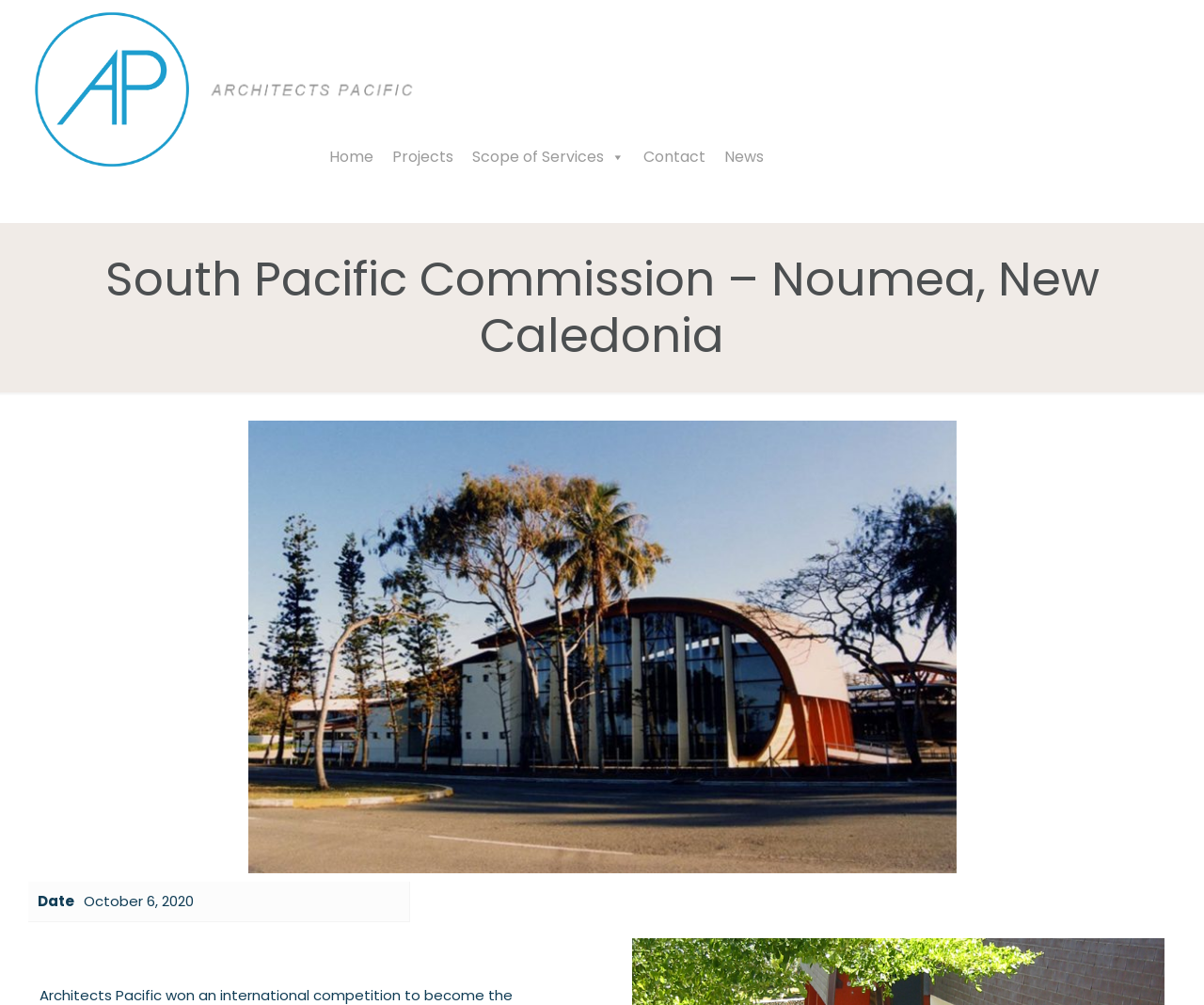Determine the bounding box coordinates for the HTML element mentioned in the following description: "Home". The coordinates should be a list of four floats ranging from 0 to 1, represented as [left, top, right, bottom].

[0.266, 0.137, 0.318, 0.175]